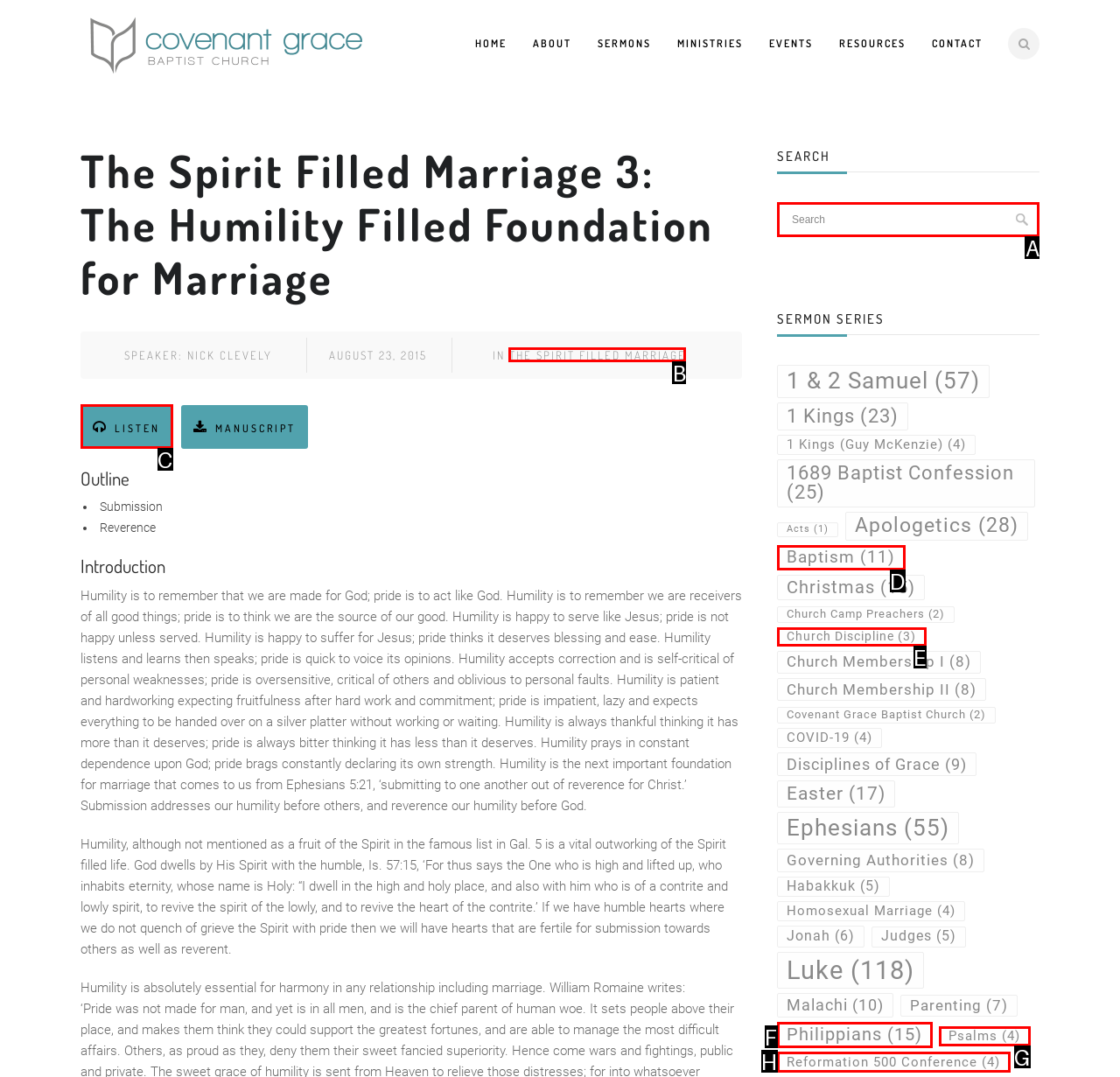Find the option you need to click to complete the following instruction: Search for keywords
Answer with the corresponding letter from the choices given directly.

A